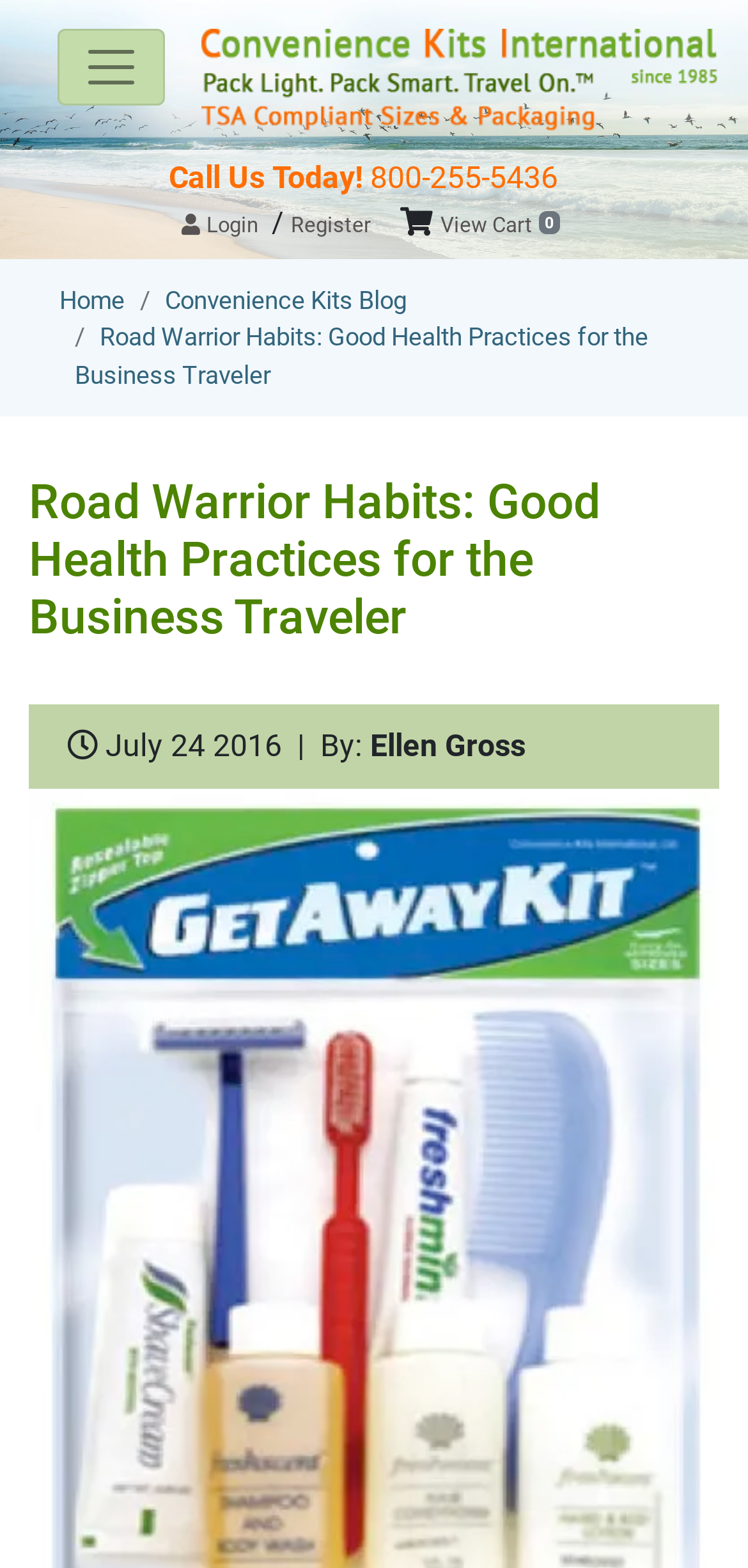Find the bounding box coordinates of the area that needs to be clicked in order to achieve the following instruction: "Visit Convenience Kits International, Ltd website". The coordinates should be specified as four float numbers between 0 and 1, i.e., [left, top, right, bottom].

[0.038, 0.012, 0.959, 0.09]